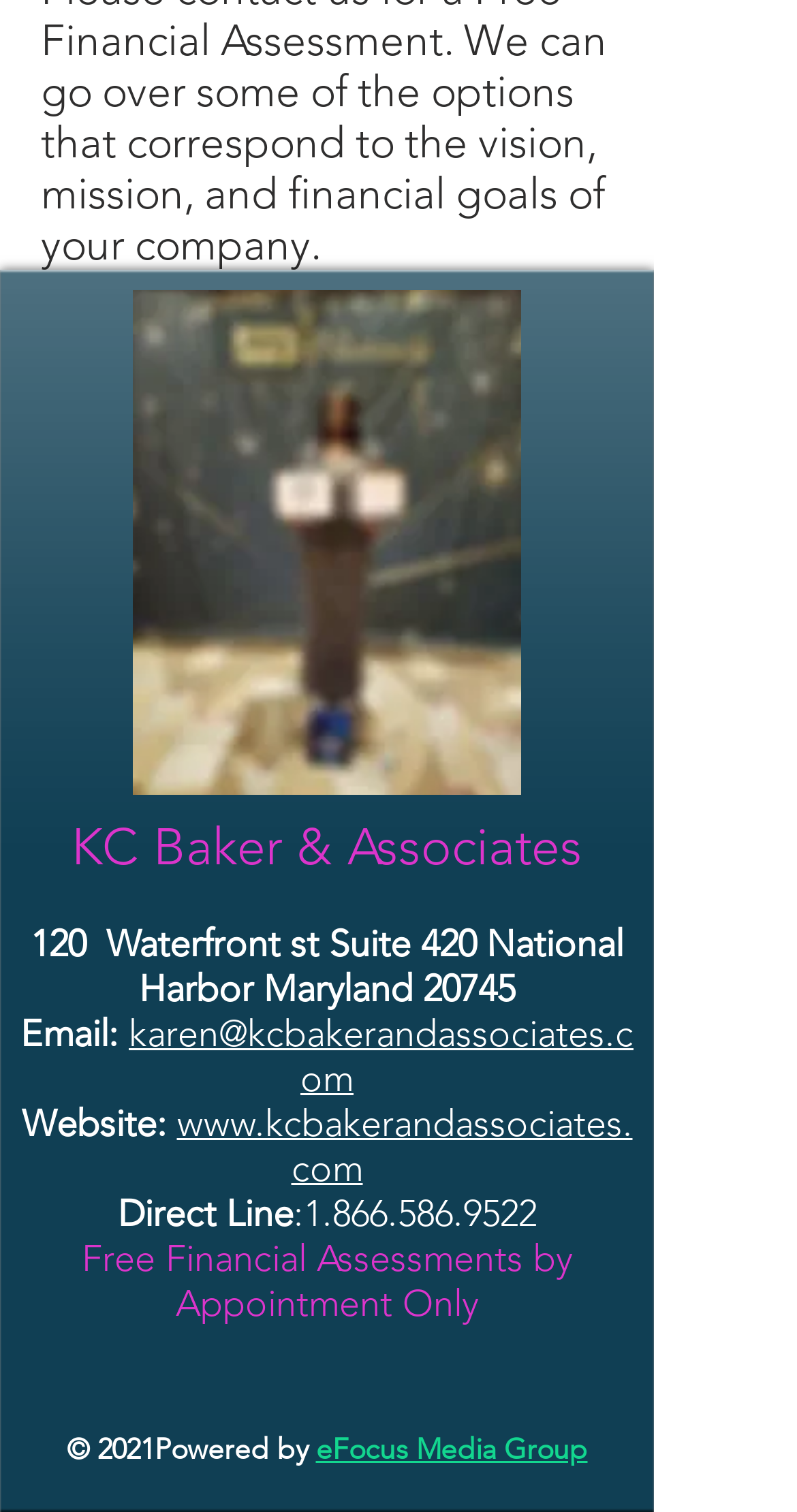Please pinpoint the bounding box coordinates for the region I should click to adhere to this instruction: "Call the company's direct line".

[0.381, 0.788, 0.673, 0.818]